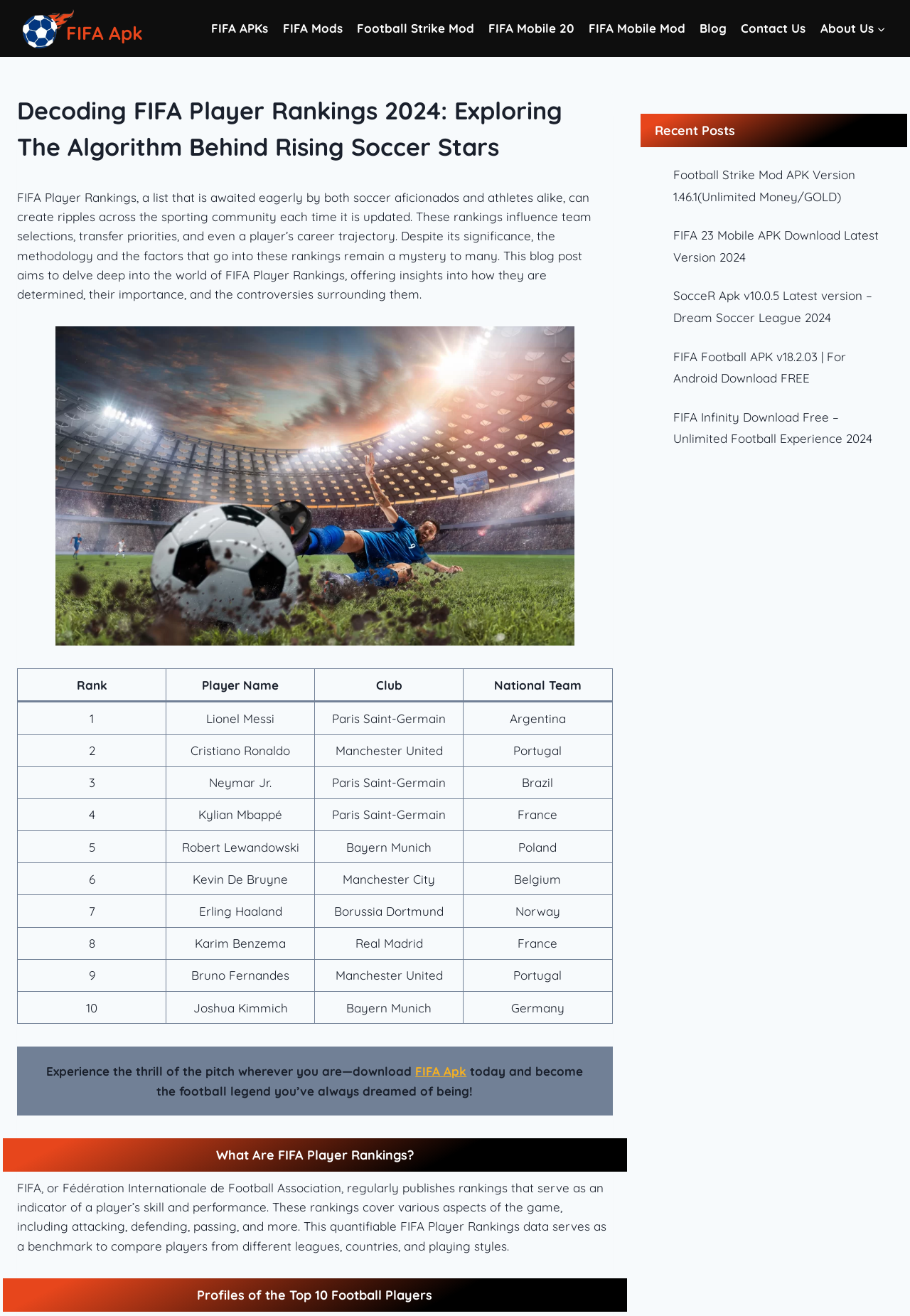How many top football players are profiled on this webpage?
Using the information from the image, give a concise answer in one word or a short phrase.

10